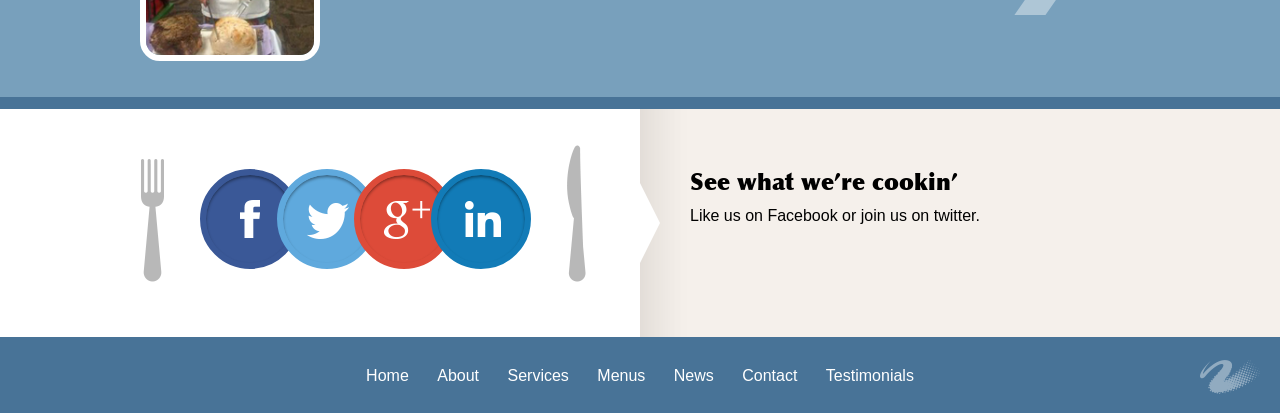Give a one-word or one-phrase response to the question: 
What is the text below the heading 'See what we’re cookin’’?

Like us on Facebook or join us on twitter.